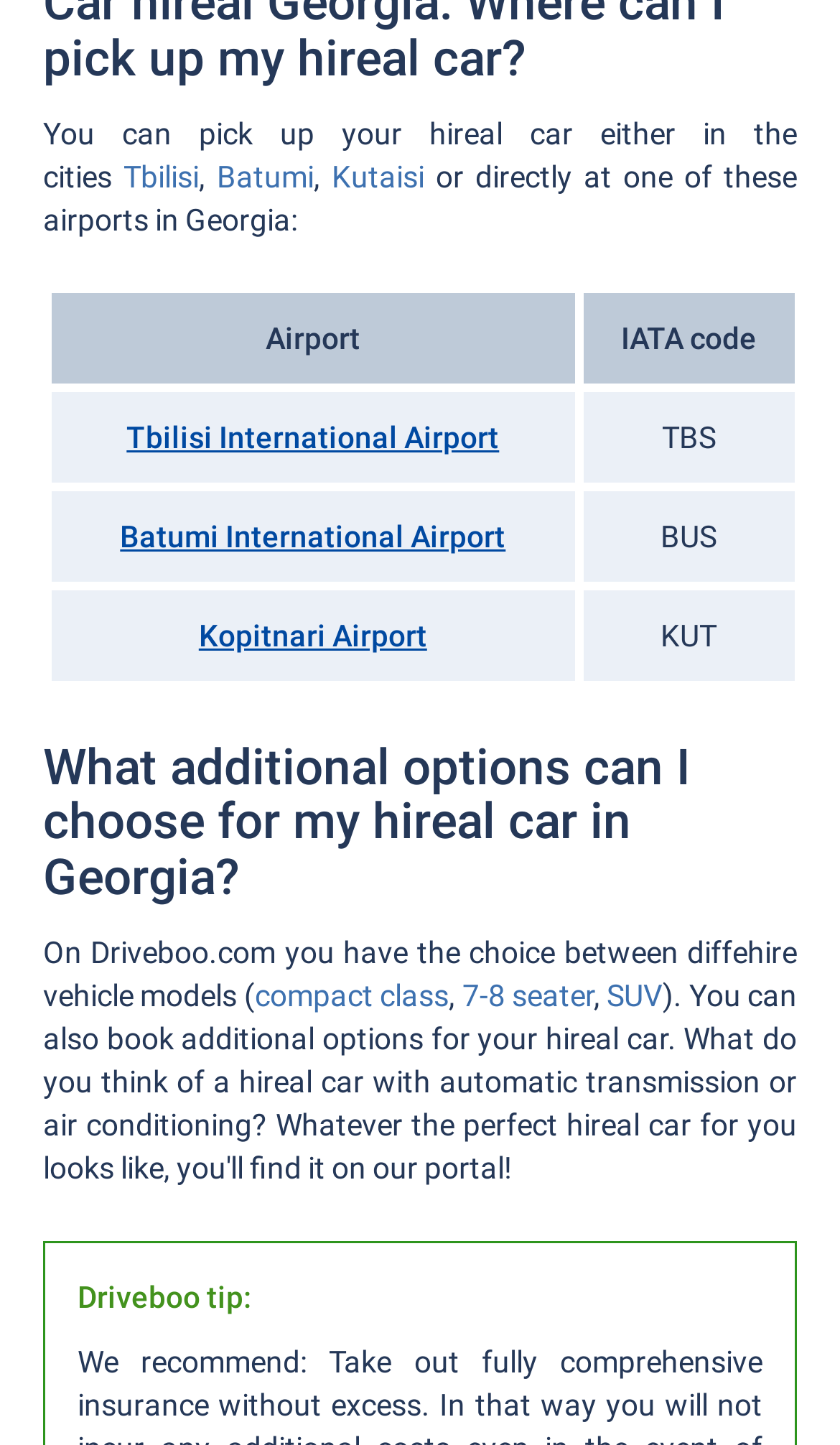Locate the bounding box coordinates of the element to click to perform the following action: 'Choose compact class'. The coordinates should be given as four float values between 0 and 1, in the form of [left, top, right, bottom].

[0.303, 0.677, 0.534, 0.701]